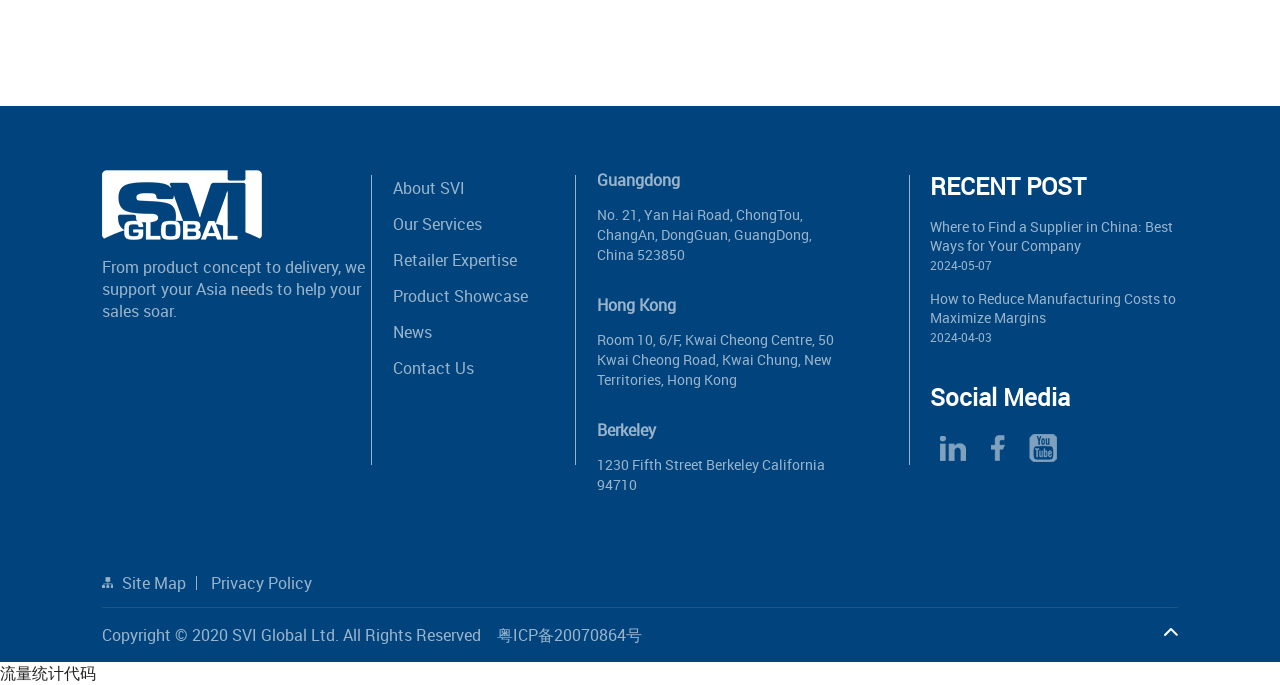Determine the bounding box coordinates of the element that should be clicked to execute the following command: "View 'Product Showcase'".

[0.307, 0.407, 0.45, 0.459]